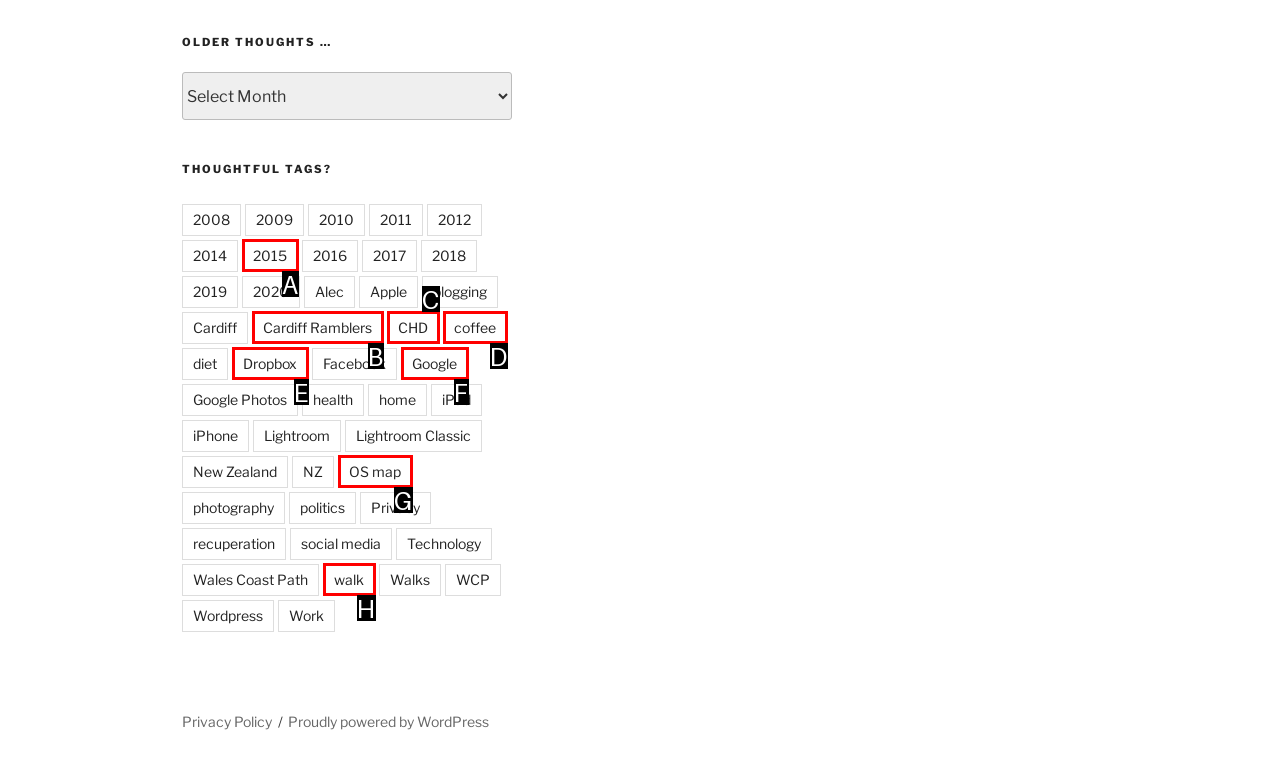Refer to the element description: Cardiff Ramblers and identify the matching HTML element. State your answer with the appropriate letter.

B